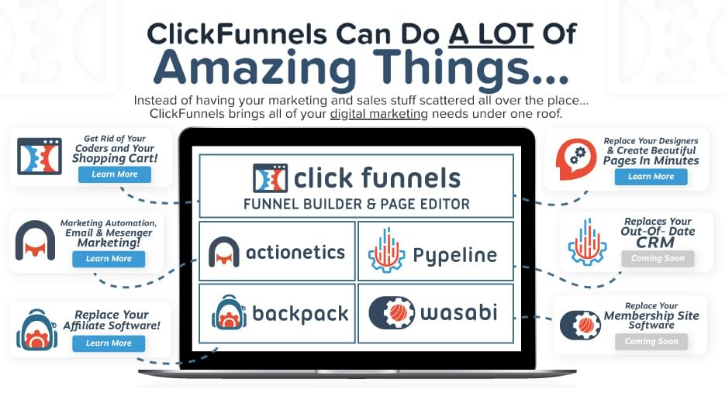Generate an in-depth description of the image you see.

The image highlights the capabilities of ClickFunnels, showcasing its multifunctional role as a funnel builder and page editor. Displayed on a laptop, the graphic emphasizes the platform’s ability to streamline various marketing activities. It features icons representing different tools and functionalities, including automation for marketing and messaging, affiliate software solutions, and design creation for webpages. The bold text states, "ClickFunnels Can Do A LOT Of Amazing Things..." suggesting a comprehensive approach to managing digital marketing needs under a single umbrella. Each section invites users to learn more, promoting the ease of integrating essential marketing tools effectively.